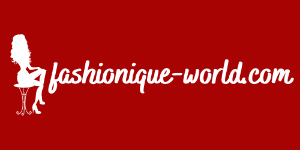Give a one-word or one-phrase response to the question: 
What type of font is used for the website's name?

Cursive